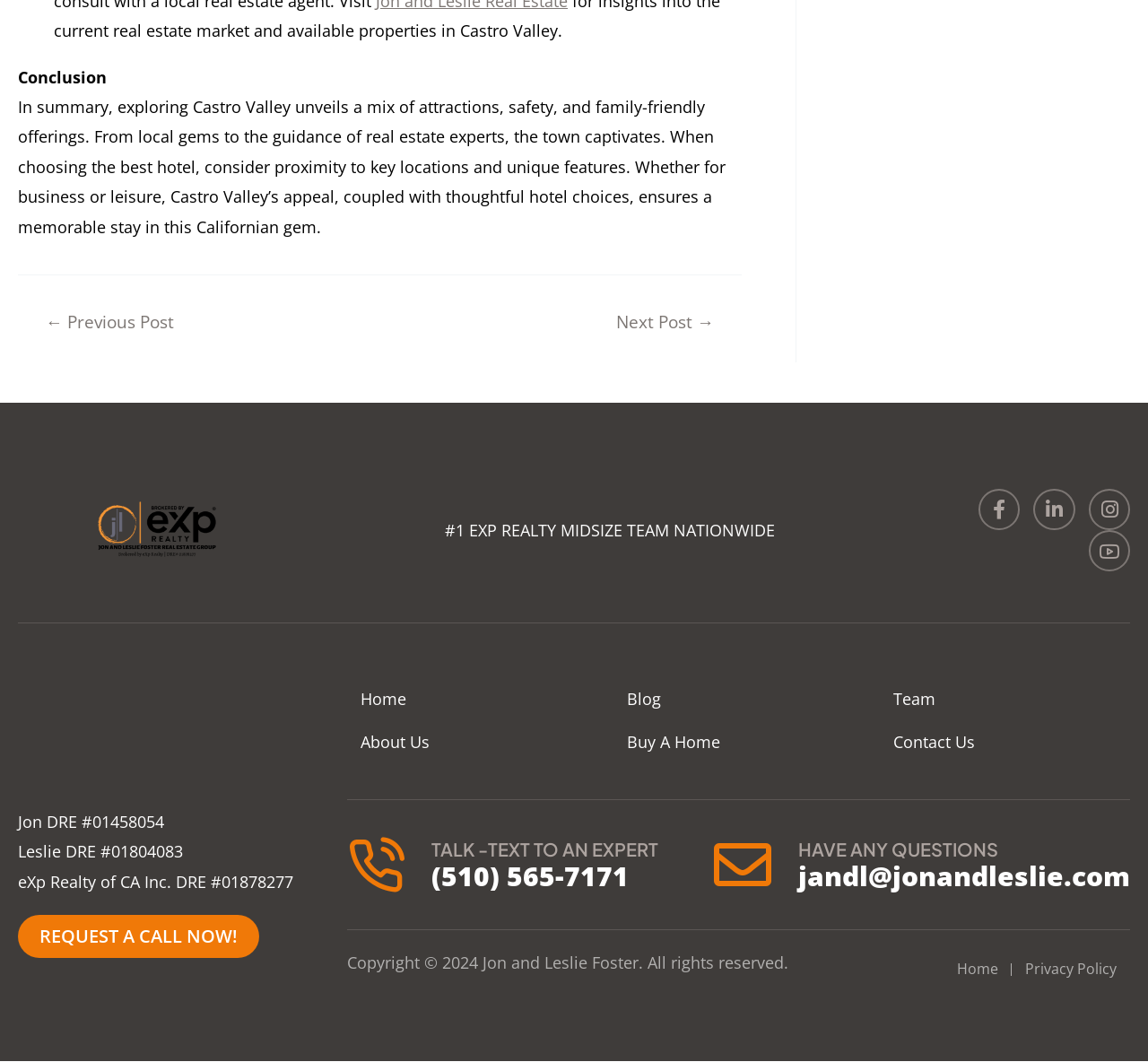Locate the bounding box coordinates of the element you need to click to accomplish the task described by this instruction: "Contact Jon and Leslie Foster Real Estate Group".

[0.016, 0.446, 0.258, 0.553]